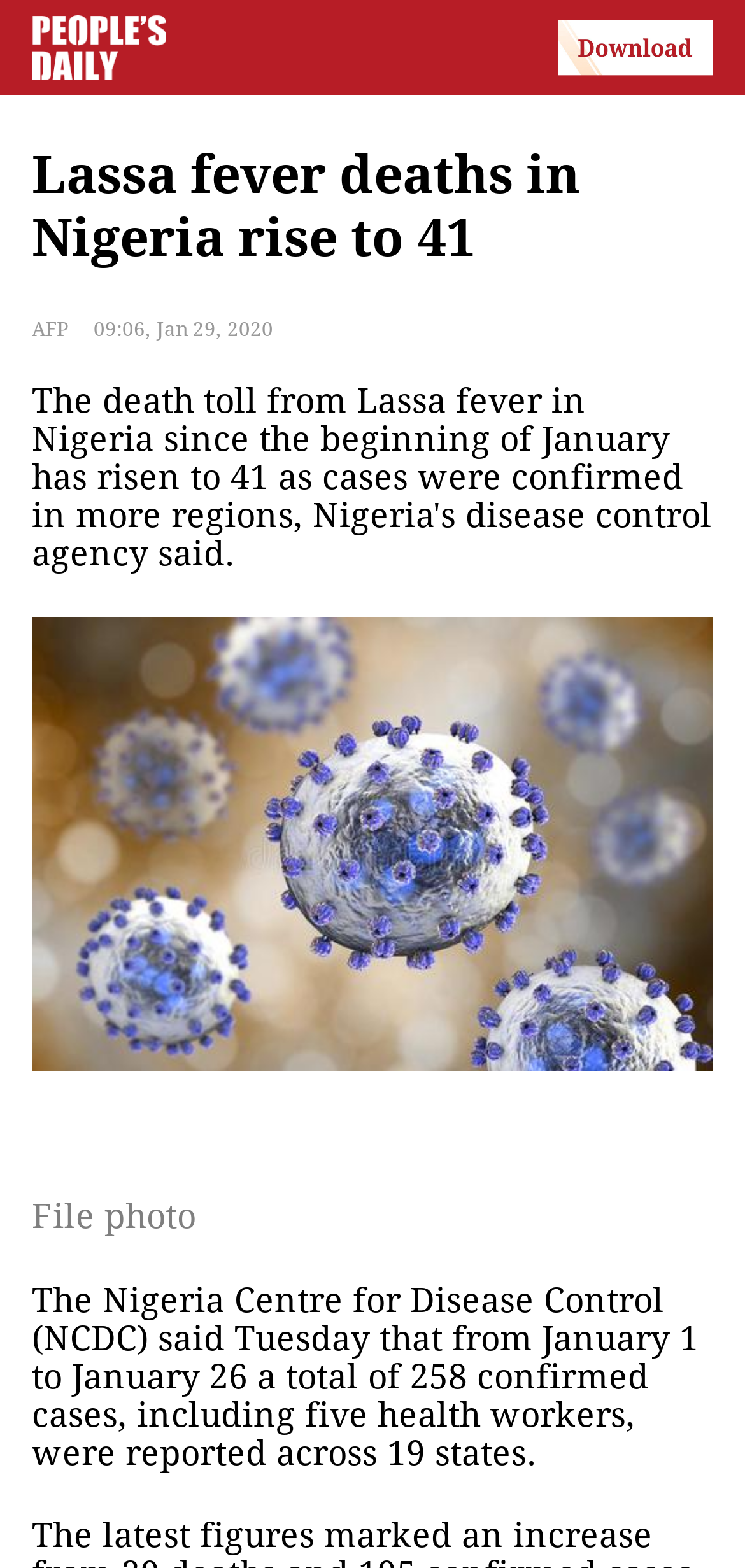What is the source of the news?
Provide an in-depth answer to the question, covering all aspects.

I found the answer by looking at the text that says 'AFP' which is likely an abbreviation for a news agency.